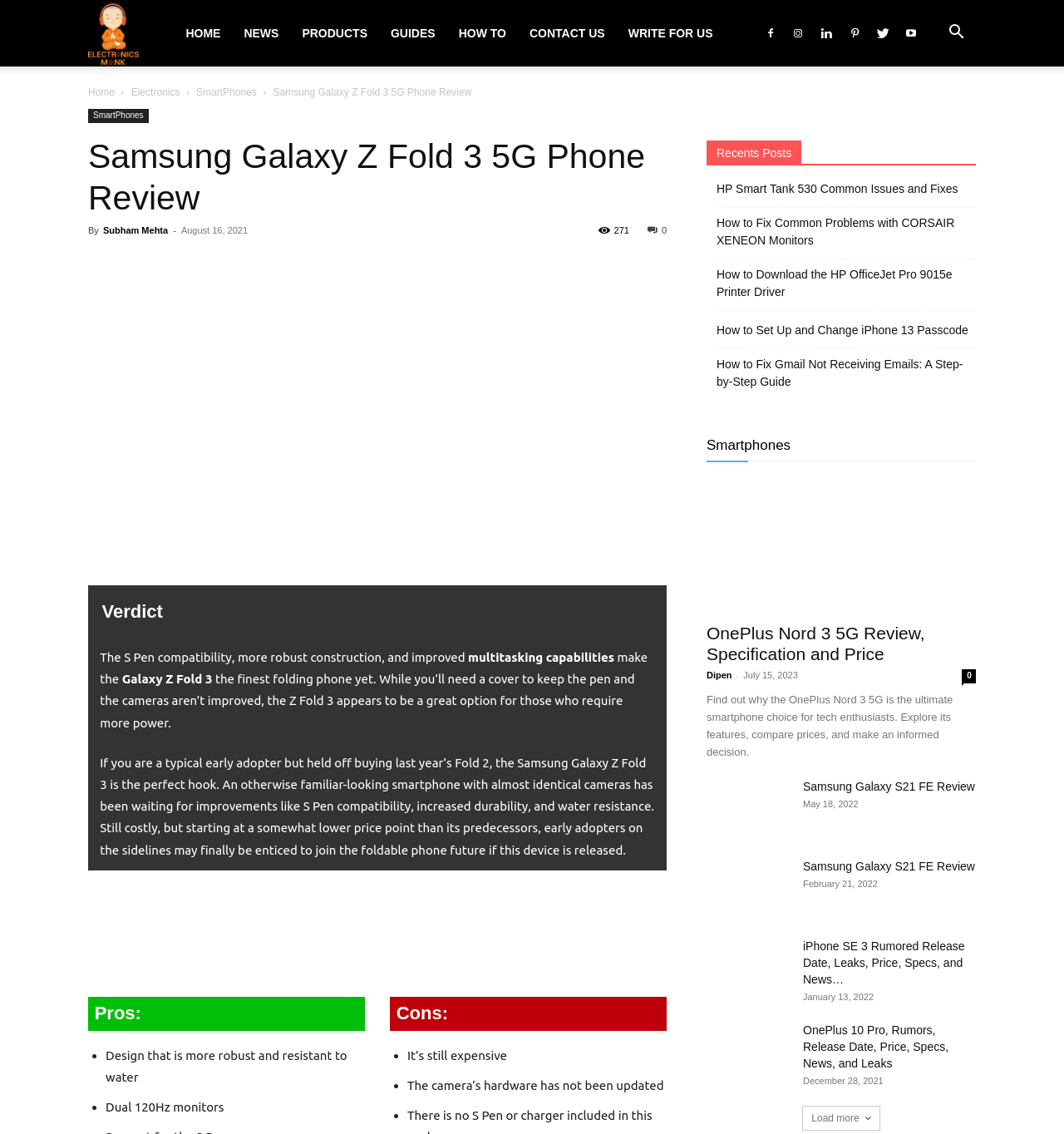Give a one-word or phrase response to the following question: What is the name of the phone being reviewed?

Samsung Galaxy Z Fold 3